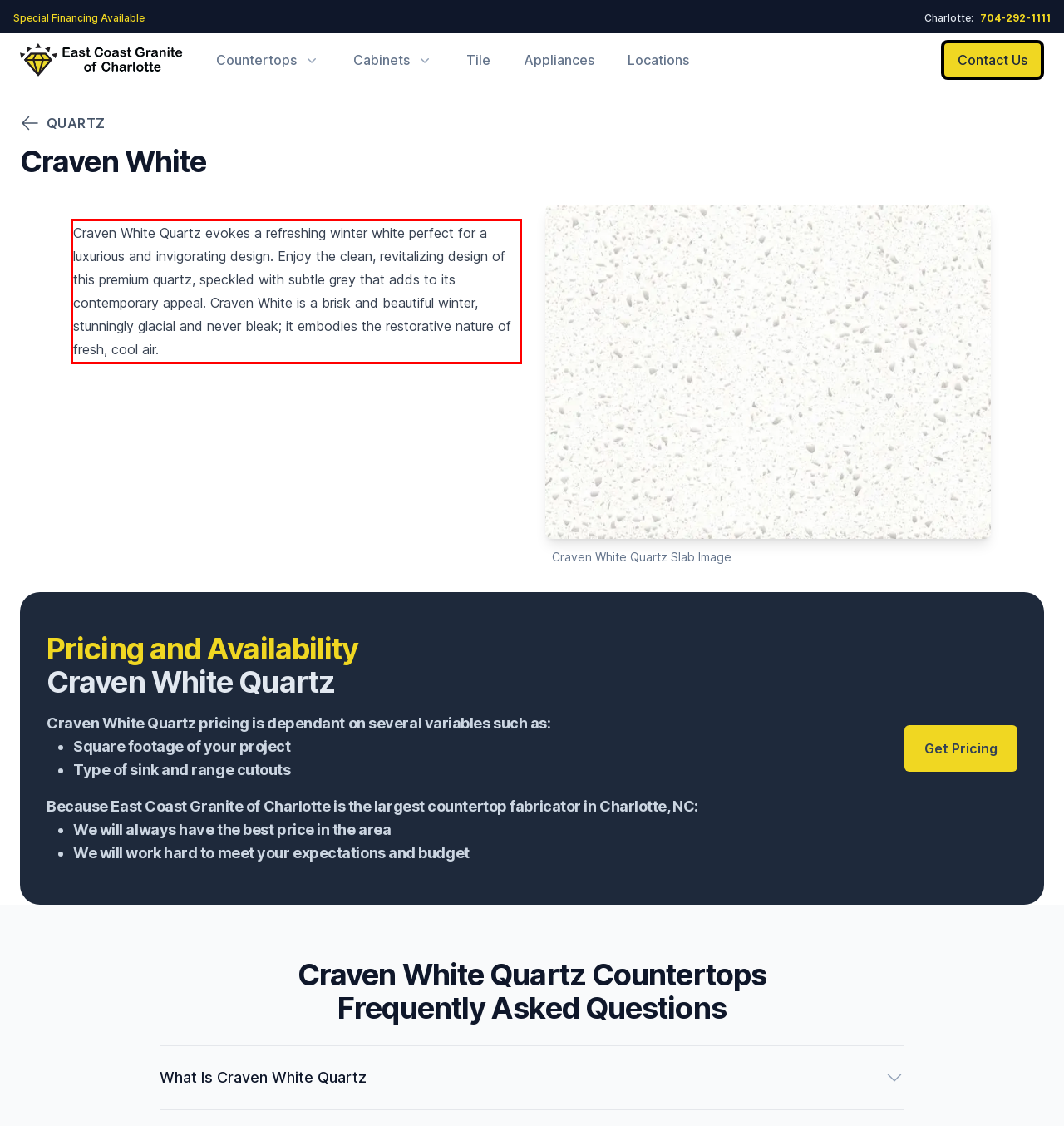Look at the screenshot of the webpage, locate the red rectangle bounding box, and generate the text content that it contains.

Craven White Quartz evokes a refreshing winter white perfect for a luxurious and invigorating design. Enjoy the clean, revitalizing design of this premium quartz, speckled with subtle grey that adds to its contemporary appeal. Craven White is a brisk and beautiful winter, stunningly glacial and never bleak; it embodies the restorative nature of fresh, cool air.